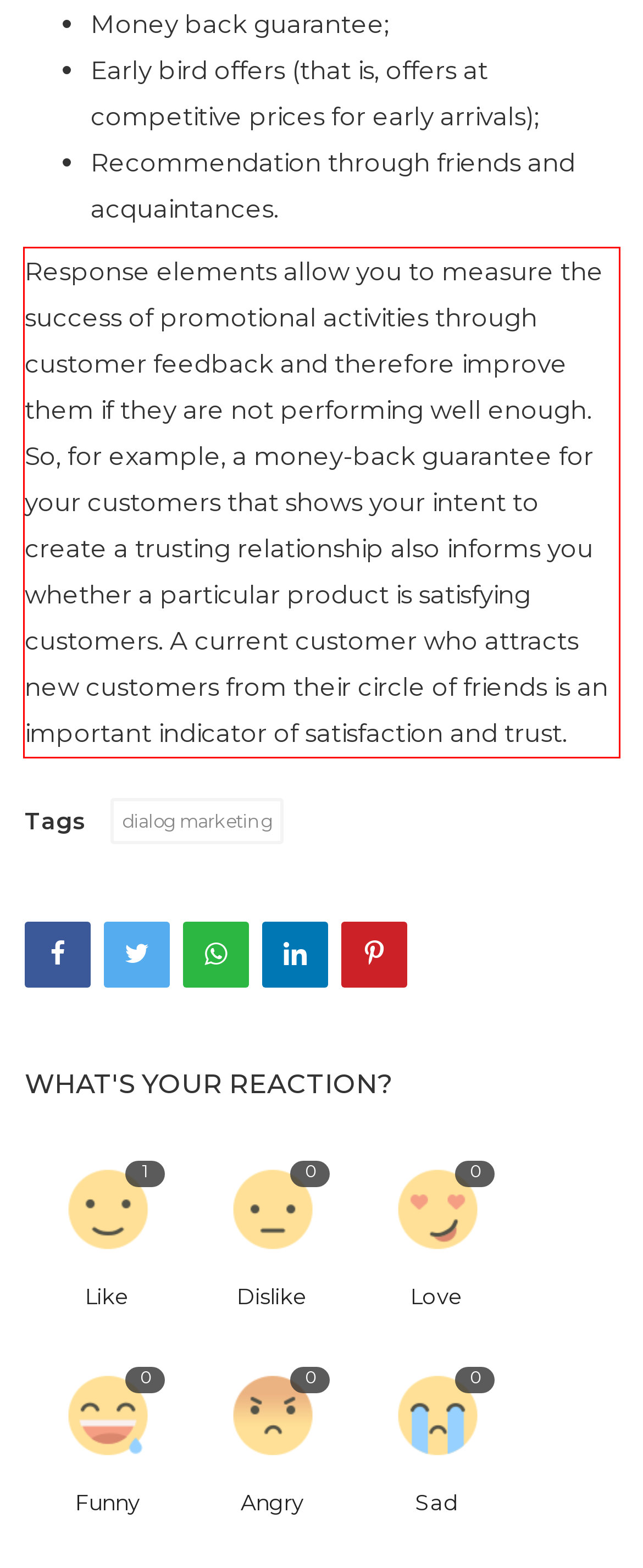Within the provided webpage screenshot, find the red rectangle bounding box and perform OCR to obtain the text content.

Response elements allow you to measure the success of promotional activities through customer feedback and therefore improve them if they are not performing well enough. So, for example, a money-back guarantee for your customers that shows your intent to create a trusting relationship also informs you whether a particular product is satisfying customers. A current customer who attracts new customers from their circle of friends is an important indicator of satisfaction and trust.